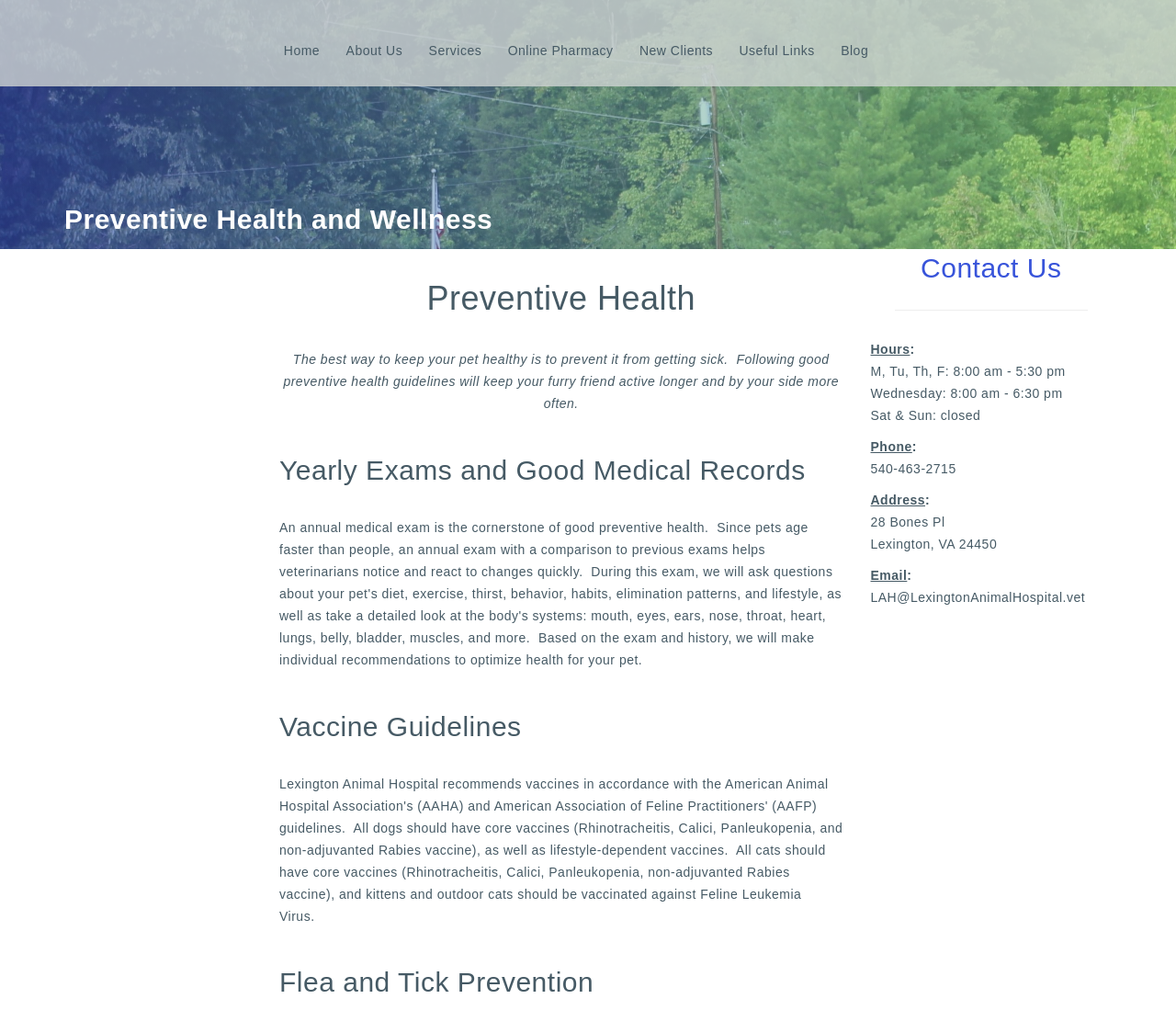Determine the bounding box coordinates of the element's region needed to click to follow the instruction: "Contact Us". Provide these coordinates as four float numbers between 0 and 1, formatted as [left, top, right, bottom].

[0.74, 0.247, 0.945, 0.285]